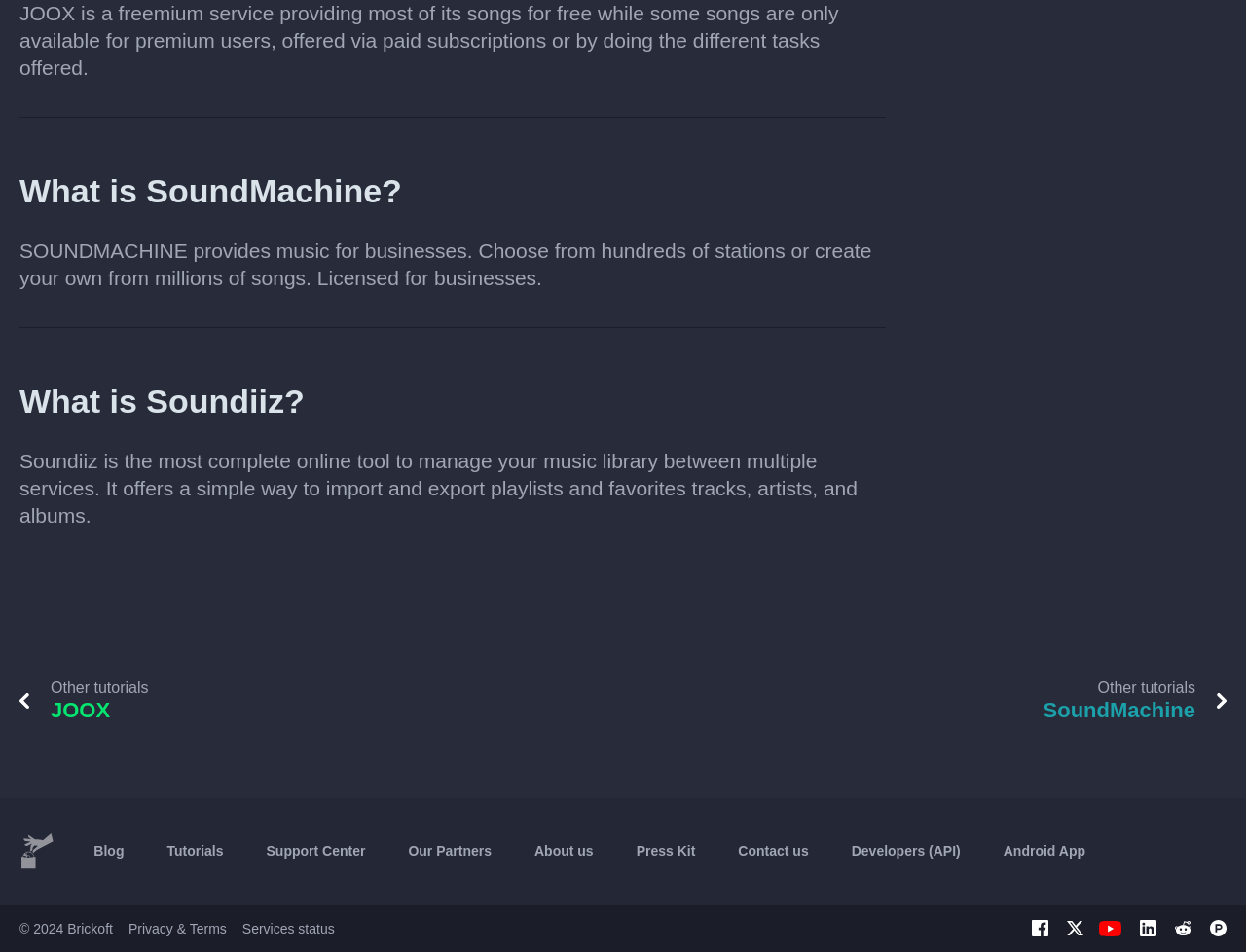Locate the UI element described by Other tutorials JOOX and provide its bounding box coordinates. Use the format (top-left x, top-left y, bottom-right x, bottom-right y) with all values as floating point numbers between 0 and 1.

[0.016, 0.713, 0.5, 0.76]